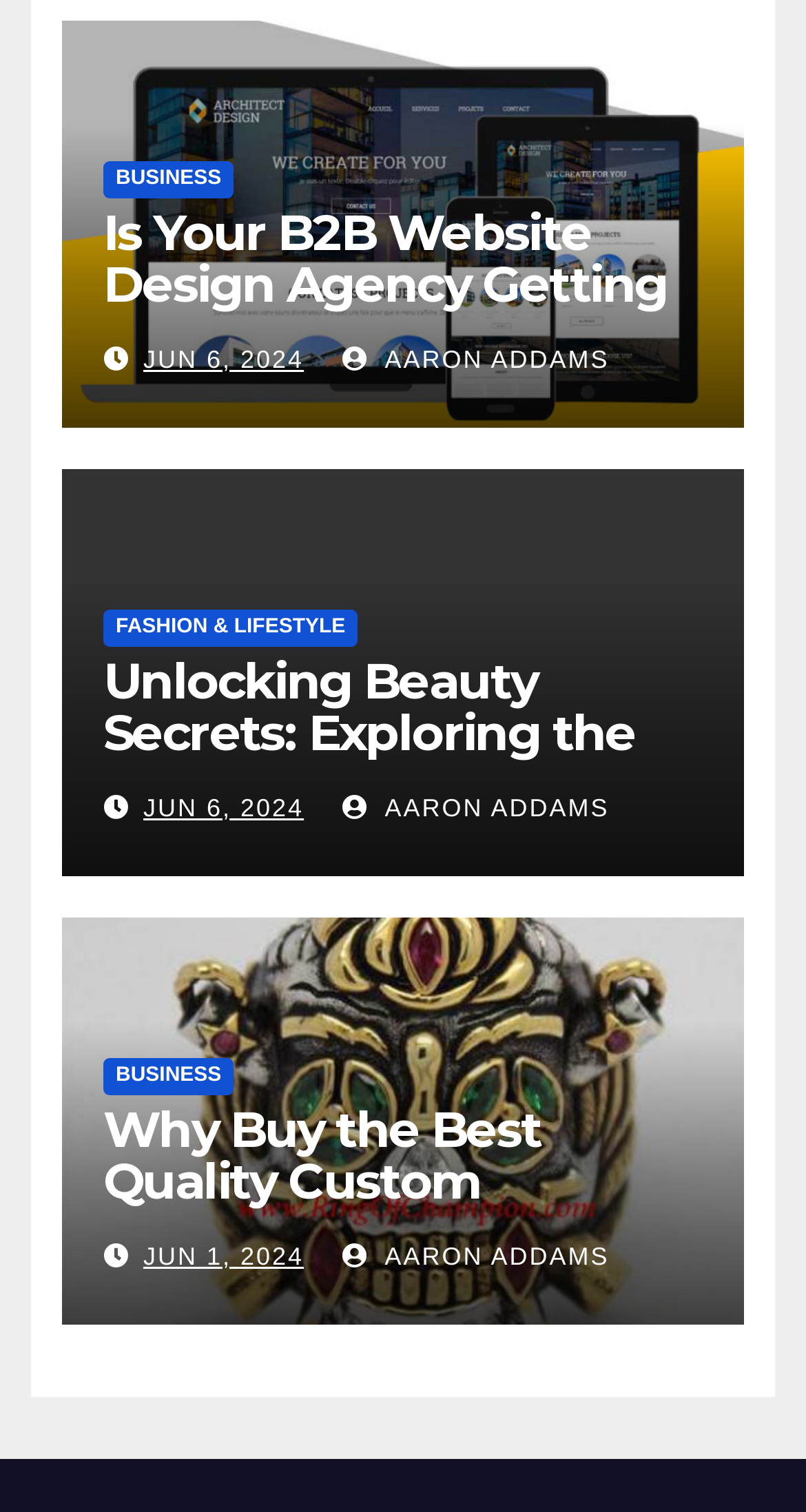Identify the bounding box coordinates of the element to click to follow this instruction: 'read article about B2B website design'. Ensure the coordinates are four float values between 0 and 1, provided as [left, top, right, bottom].

[0.128, 0.136, 0.872, 0.206]